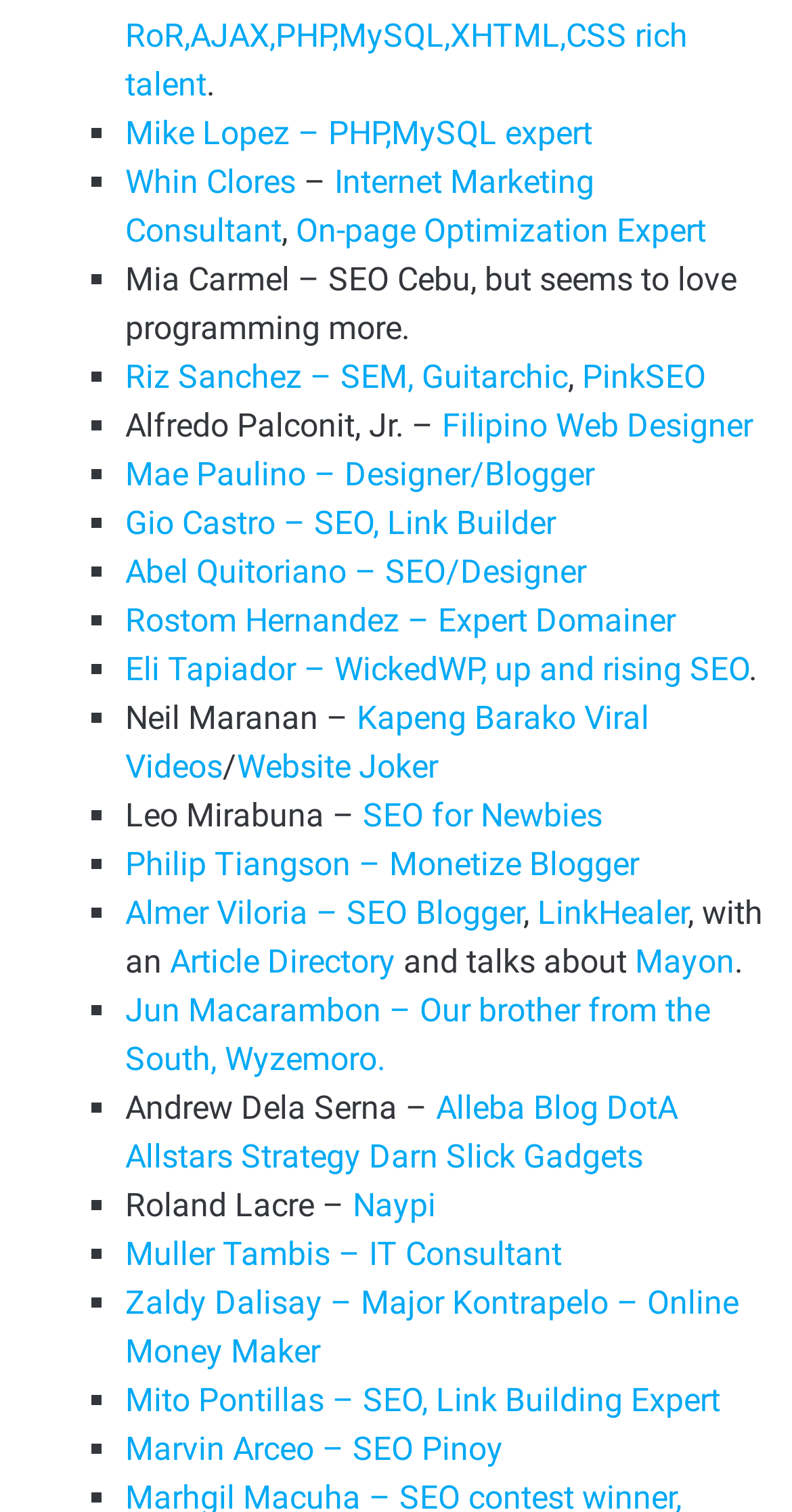Determine the bounding box coordinates of the region that needs to be clicked to achieve the task: "Explore Riz Sanchez's SEM expertise".

[0.158, 0.236, 0.717, 0.262]